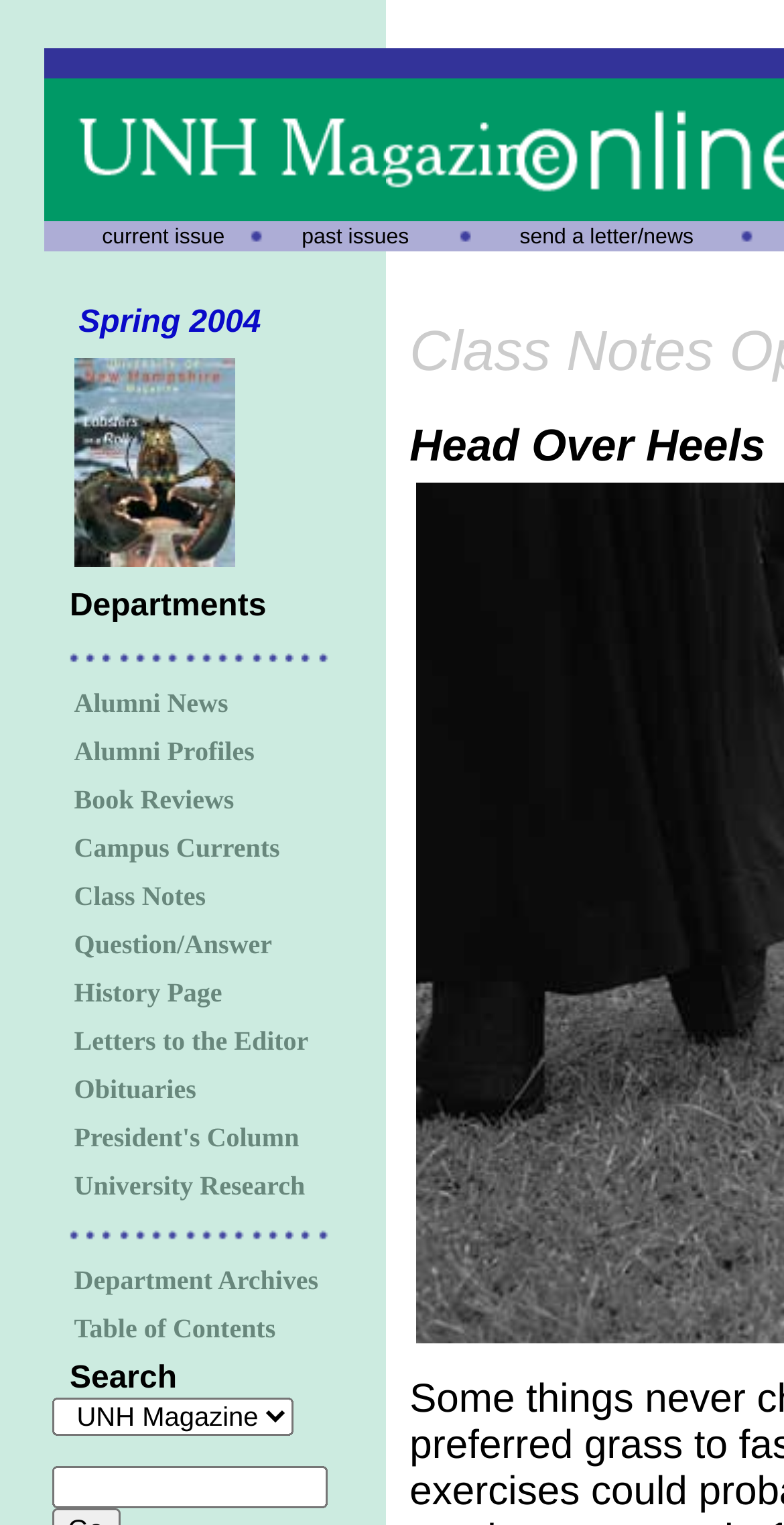Could you determine the bounding box coordinates of the clickable element to complete the instruction: "read Alumni News"? Provide the coordinates as four float numbers between 0 and 1, i.e., [left, top, right, bottom].

[0.095, 0.448, 0.296, 0.473]